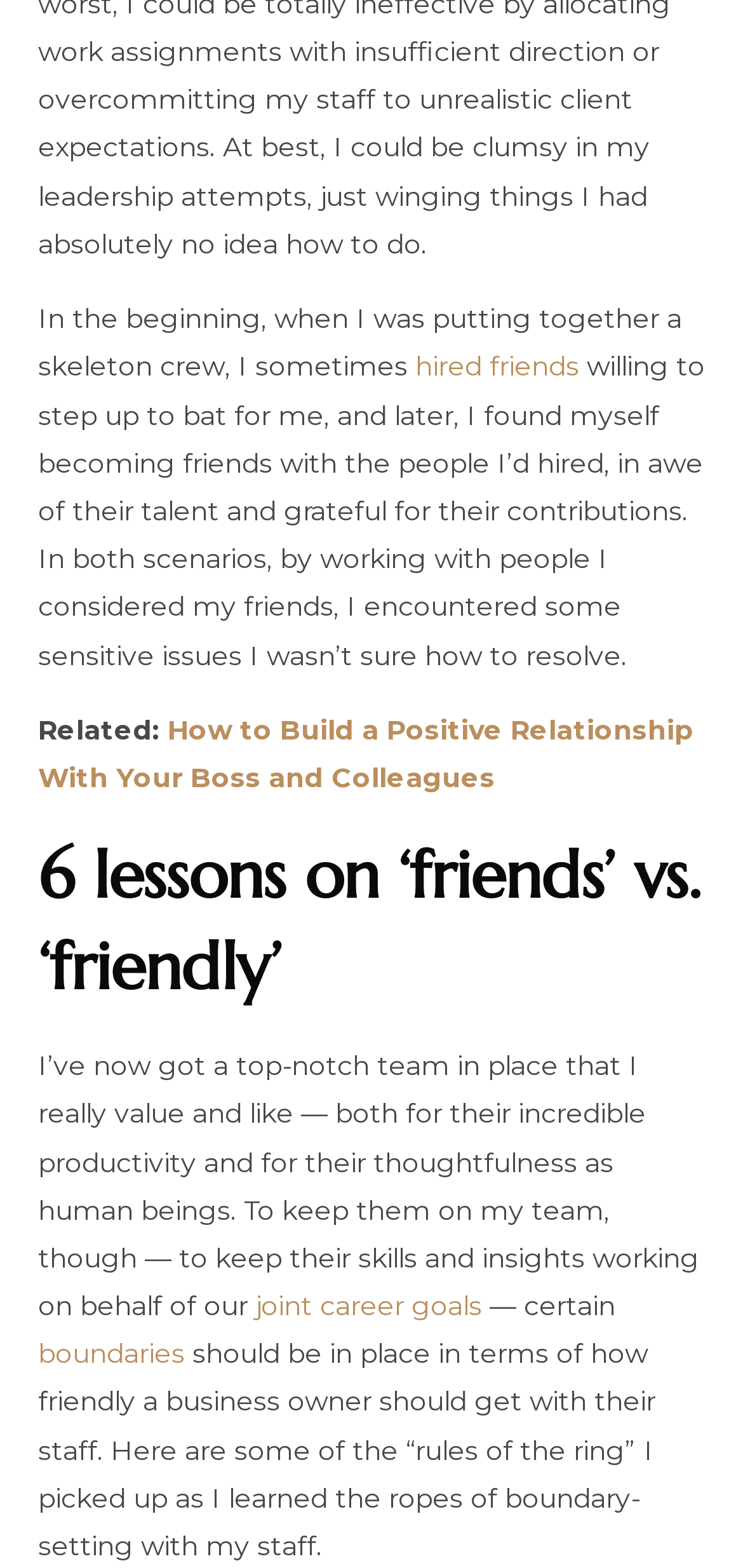What is the author's goal for their staff?
Could you answer the question in a detailed manner, providing as much information as possible?

The author mentions that they want to keep their staff working towards 'joint career goals', suggesting that they aim to align their employees' career aspirations with the goals of the organization.